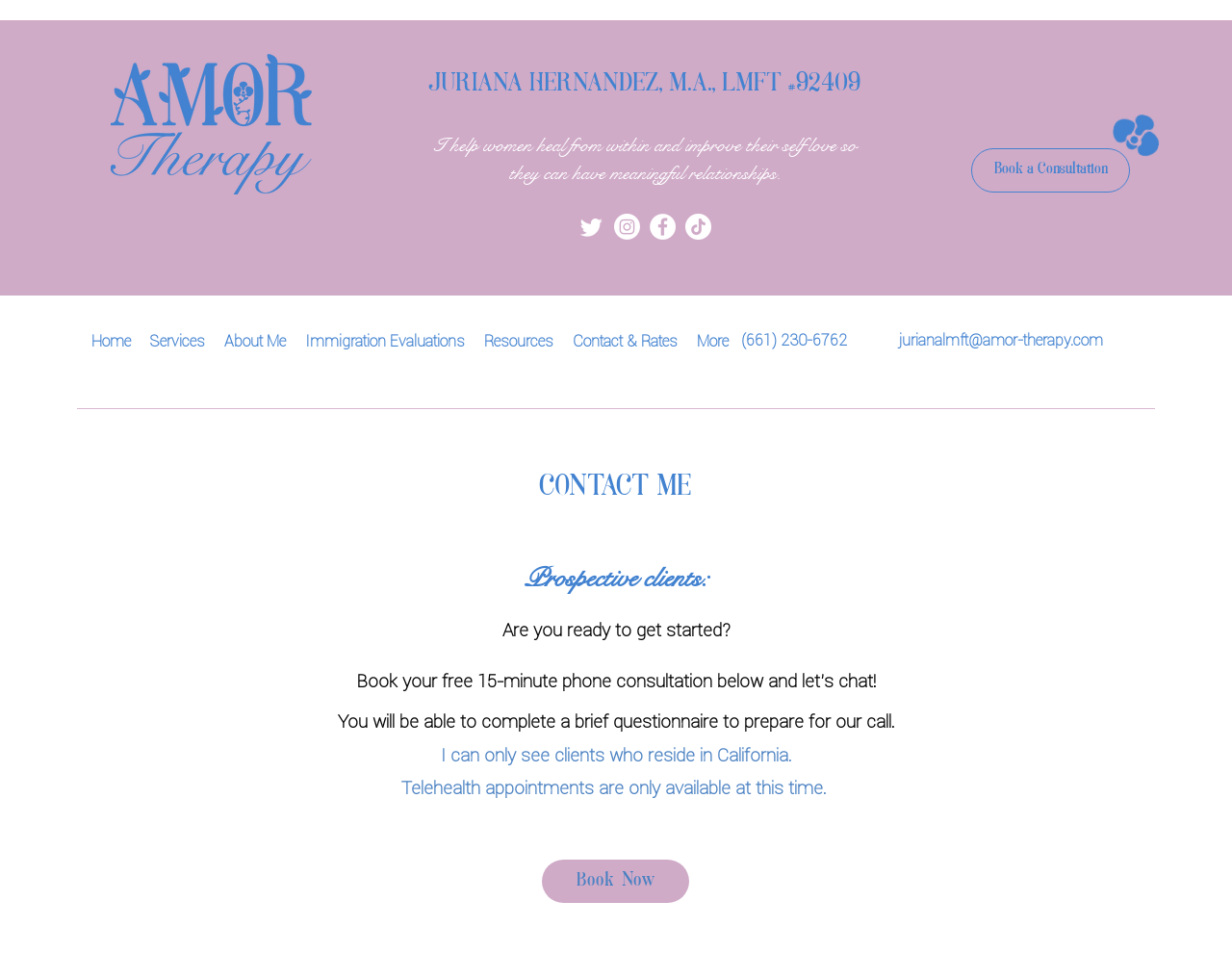Find the bounding box coordinates of the element I should click to carry out the following instruction: "Book now".

[0.44, 0.902, 0.559, 0.947]